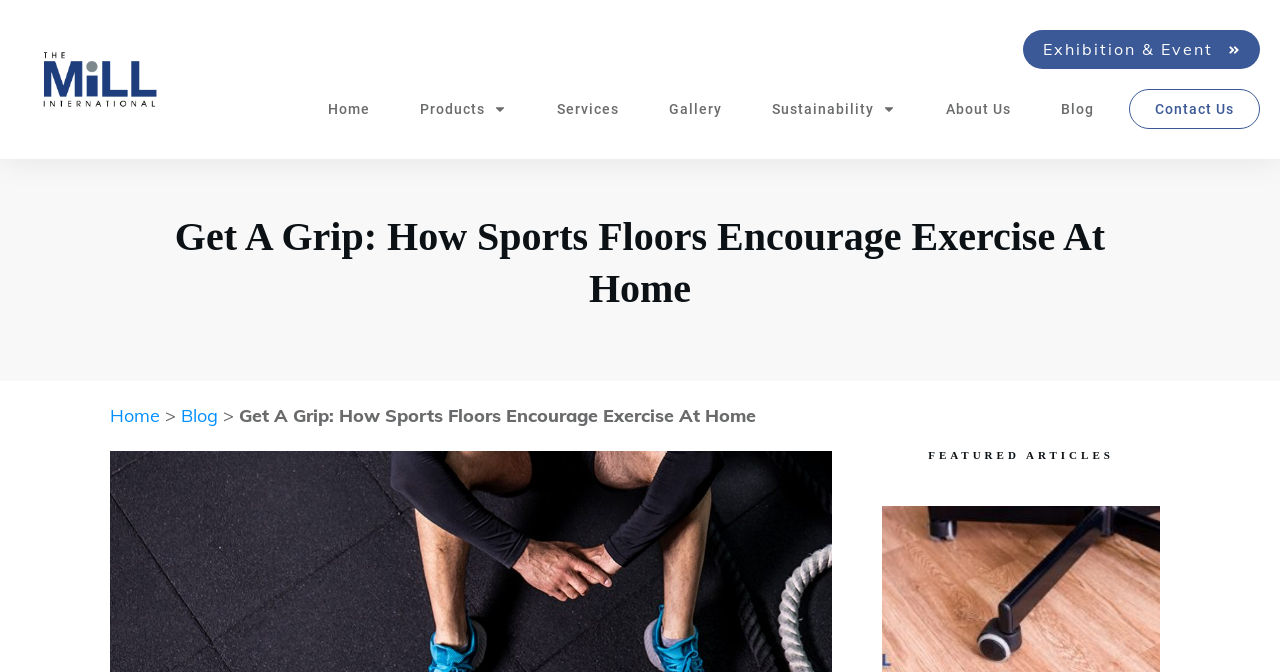Specify the bounding box coordinates for the region that must be clicked to perform the given instruction: "visit Home page".

[0.256, 0.142, 0.289, 0.183]